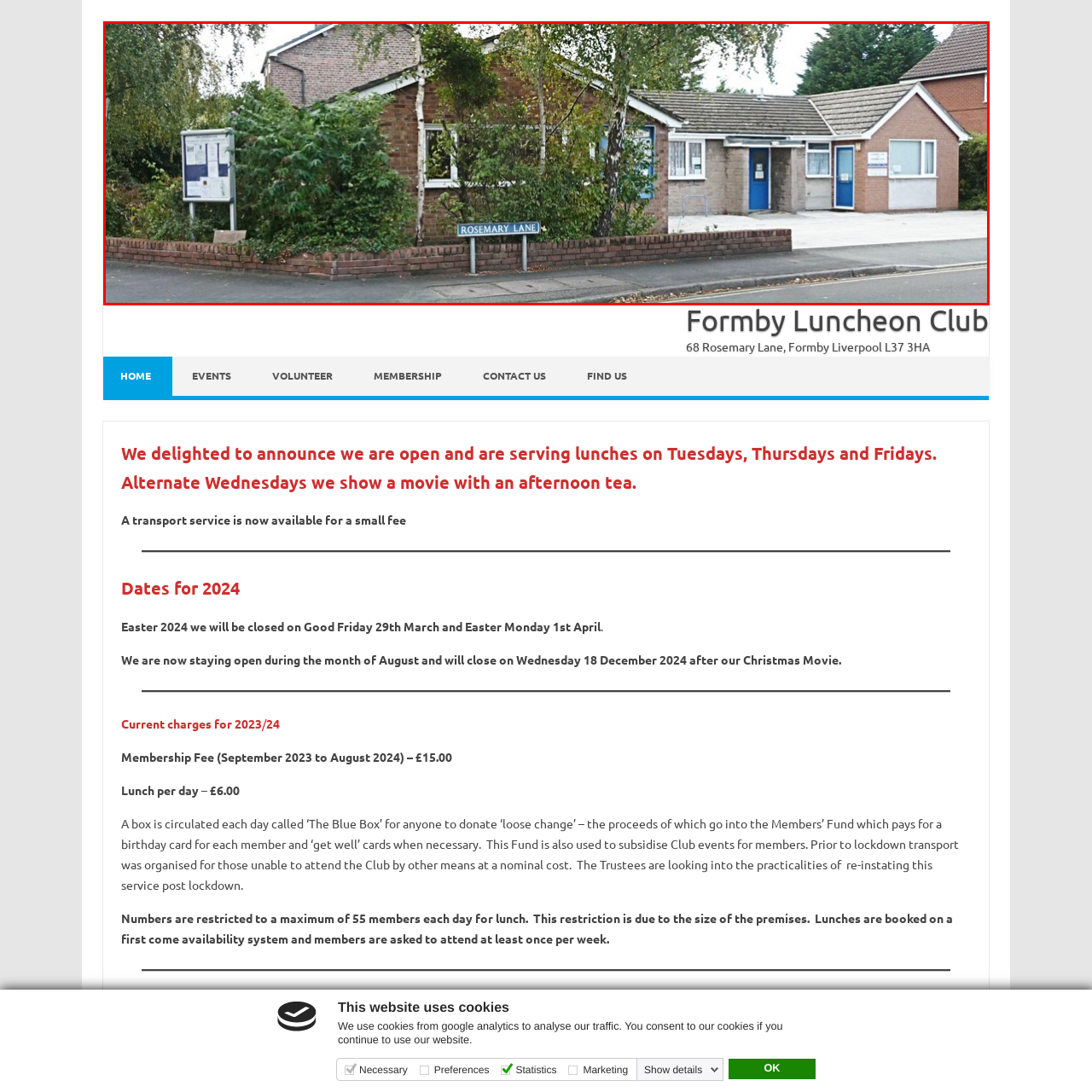Deliver a detailed account of the image that lies within the red box.

The image showcases the Formby Luncheon Club, a welcoming venue located at 68 Rosemary Lane, Formby, Liverpool. The quaint building features a classic brick facade complemented by softly colored window frames and doors, notably painted in blue. Surrounding the premises, lush greenery adds a touch of natural charm to the setting. Prominently displayed is a street sign that reads "ROSEMARY LANE," helping to situate this community hub. The Luncheon Club serves as a social gathering place, particularly for individuals over 60, and offers a variety of lunch services alongside activities that foster connectivity among its members.